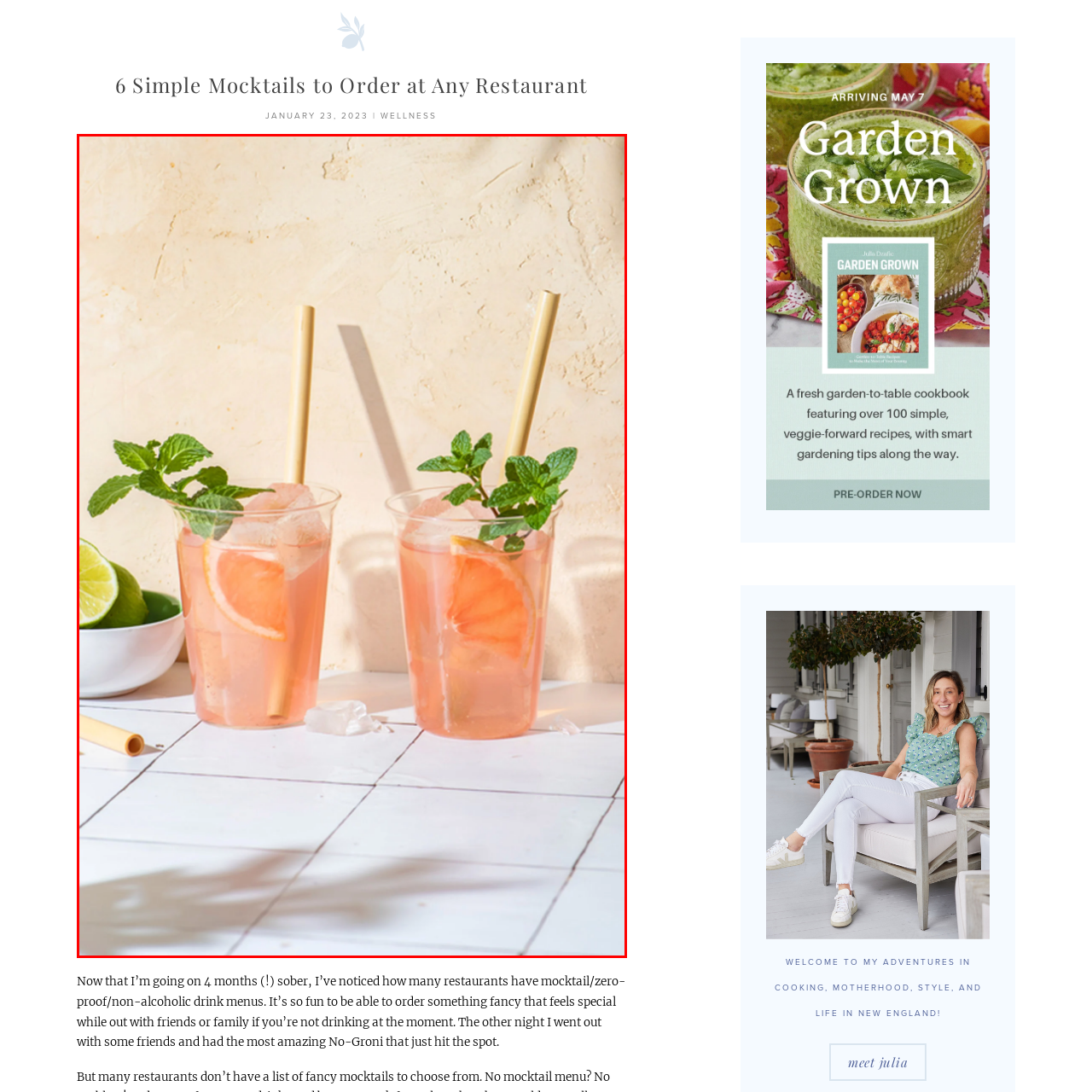Take a close look at the image outlined in red and answer the ensuing question with a single word or phrase:
What is garnishing the cups?

Fresh mint leaves and orange slice